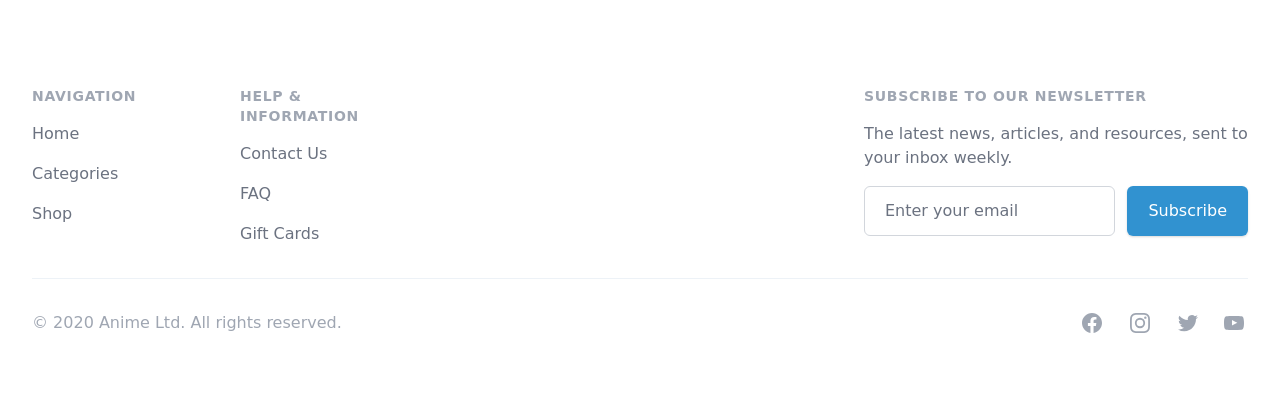Based on what you see in the screenshot, provide a thorough answer to this question: What is the purpose of the 'Subscribe' button?

The 'Subscribe' button is located below the 'Email address' textbox, which is required to be filled in. This suggests that the button is used to submit the email address to subscribe to the newsletter, as described in the nearby text 'The latest news, articles, and resources, sent to your inbox weekly.'